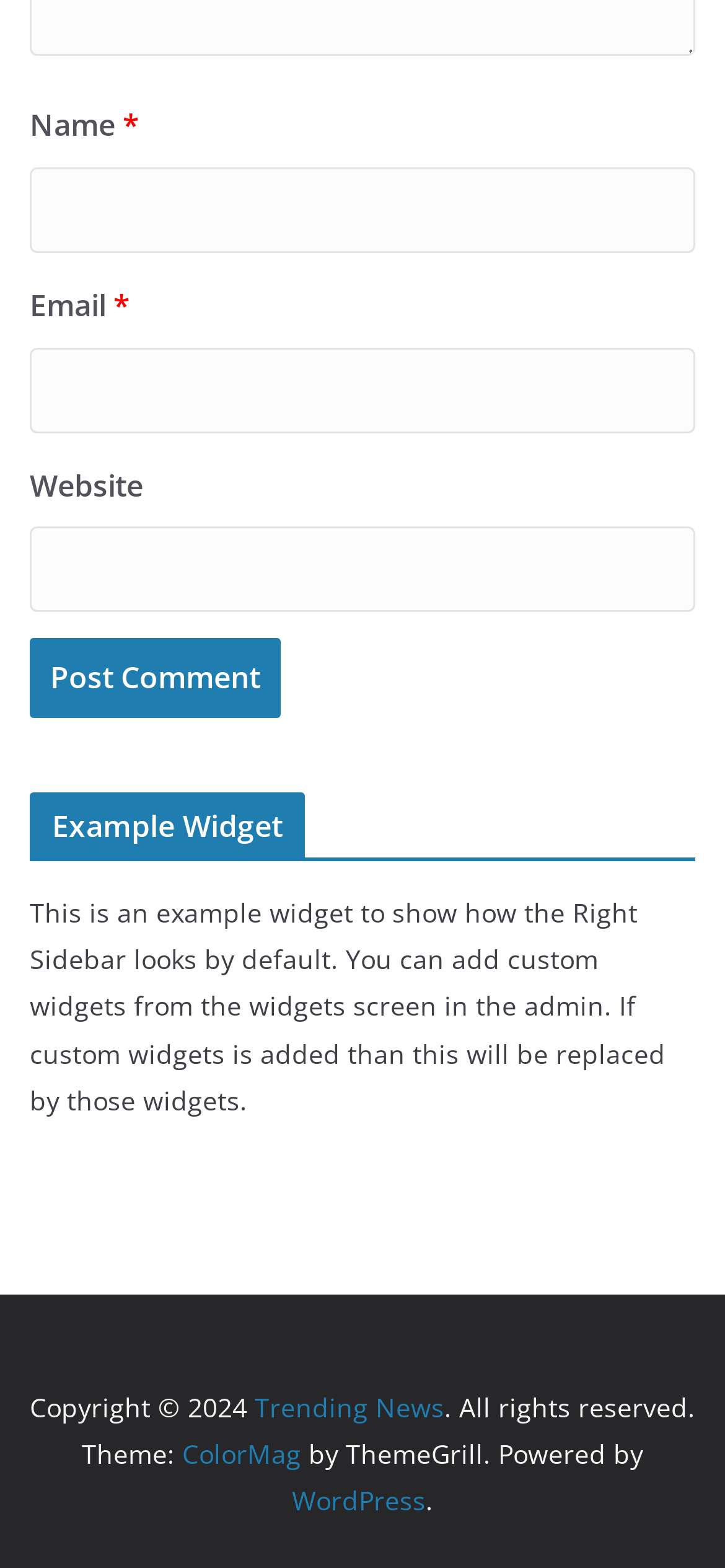Give a concise answer using only one word or phrase for this question:
What is the purpose of the 'Name' field?

To input name